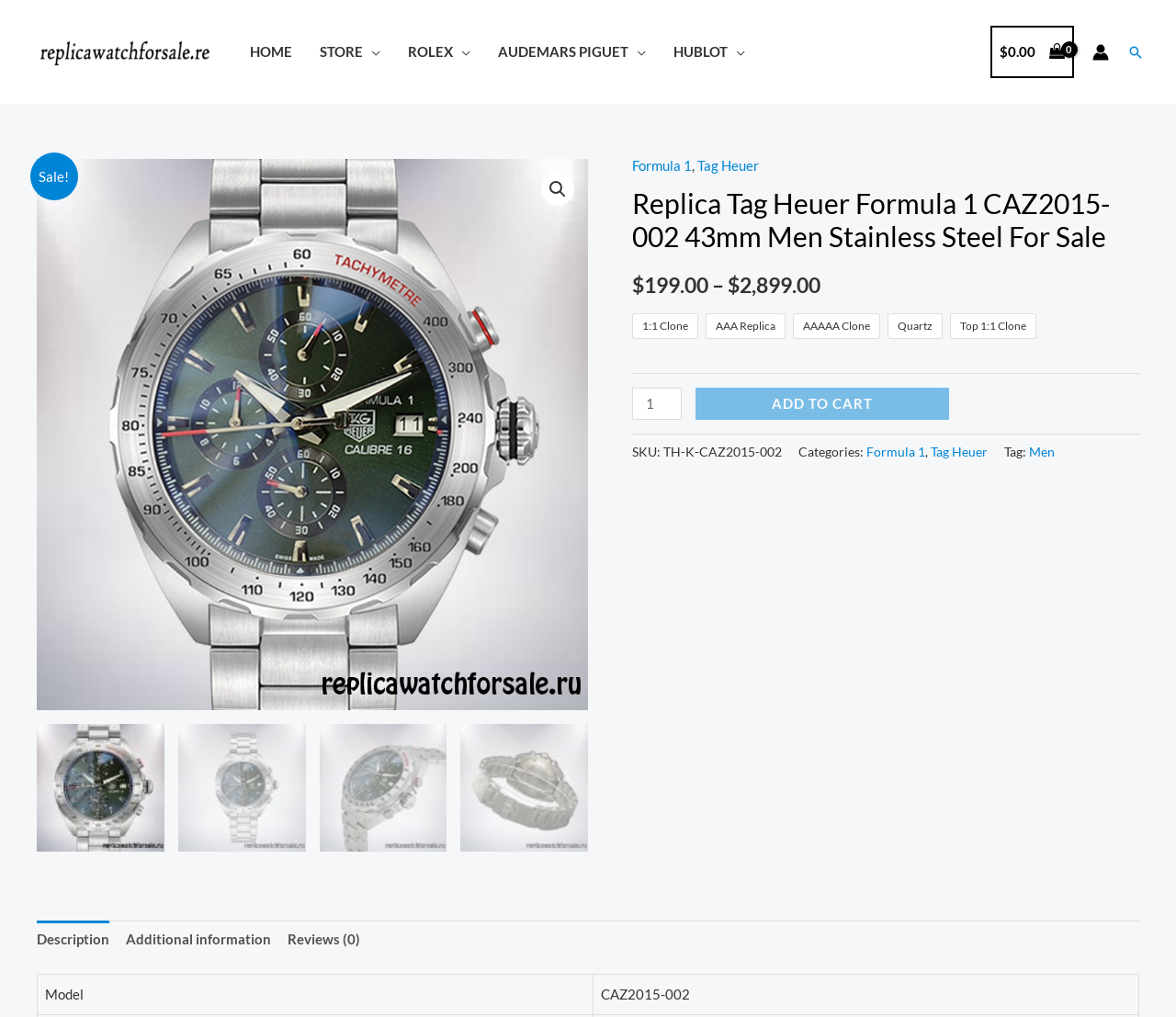Analyze the image and provide a detailed answer to the question: What is the price of the watch?

I found the answer by looking at the product information section, where it displays the price of the watch. The price is shown as '$199.00'.